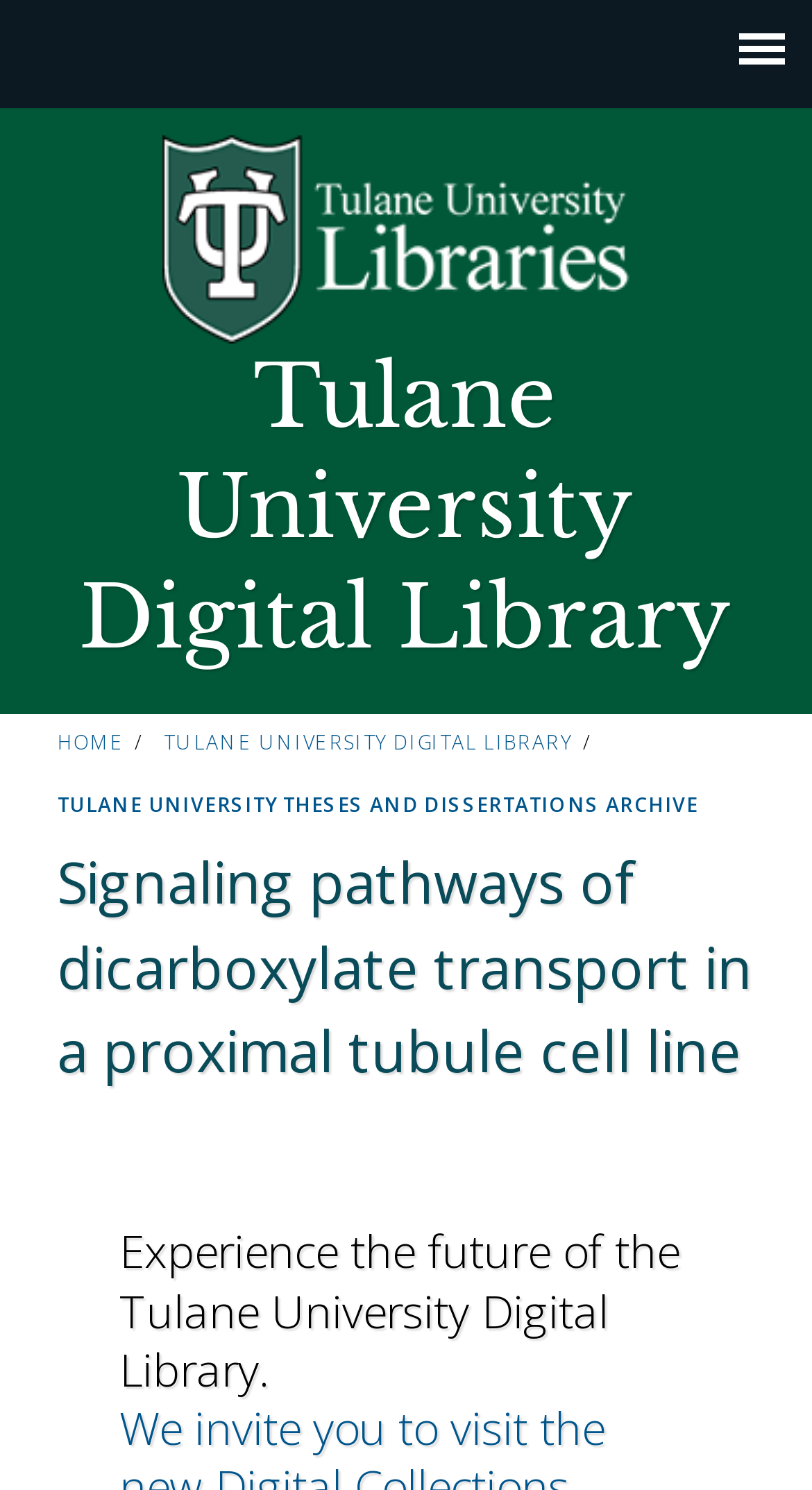From the screenshot, find the bounding box of the UI element matching this description: "Home". Supply the bounding box coordinates in the form [left, top, right, bottom], each a float between 0 and 1.

[0.071, 0.489, 0.166, 0.508]